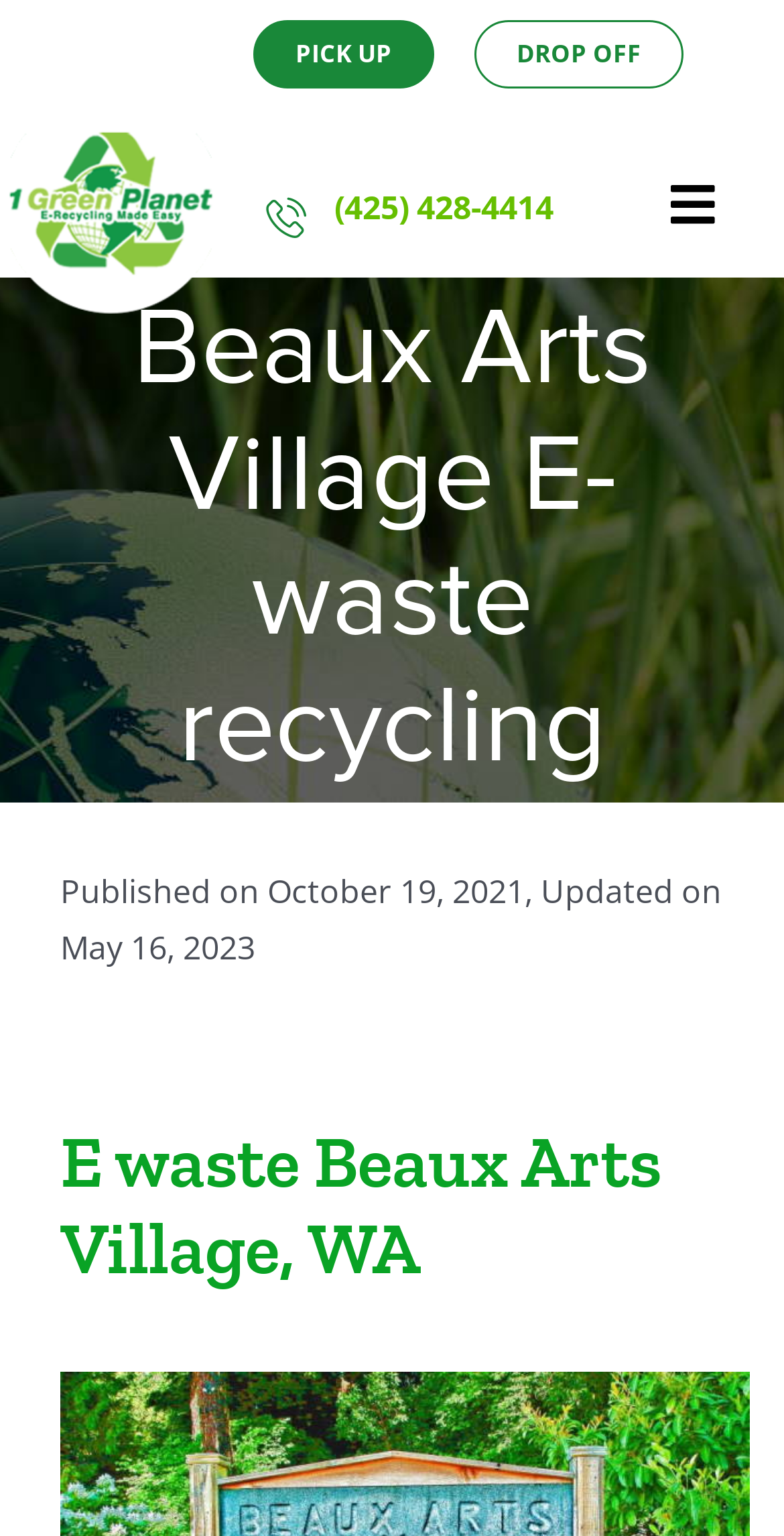Analyze the image and answer the question with as much detail as possible: 
What is the name of the organization?

I found the name of the organization by looking at the link element with the text '1 Green Planet' which is located at the top of the page, and it's also accompanied by an image with the same name, suggesting it's the logo of the organization.